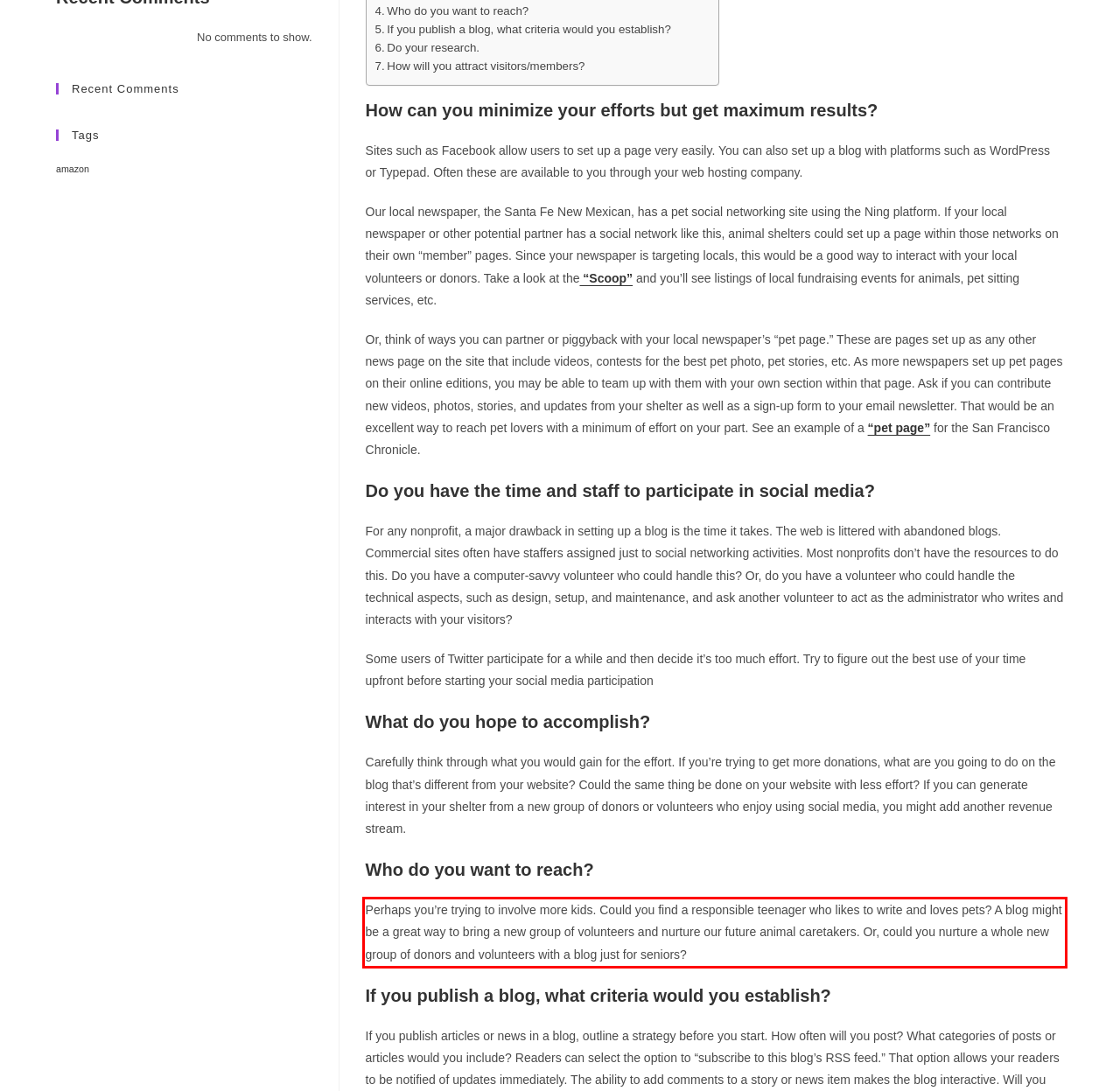Given a screenshot of a webpage with a red bounding box, please identify and retrieve the text inside the red rectangle.

Perhaps you’re trying to involve more kids. Could you find a responsible teenager who likes to write and loves pets? A blog might be a great way to bring a new group of volunteers and nurture our future animal caretakers. Or, could you nurture a whole new group of donors and volunteers with a blog just for seniors?